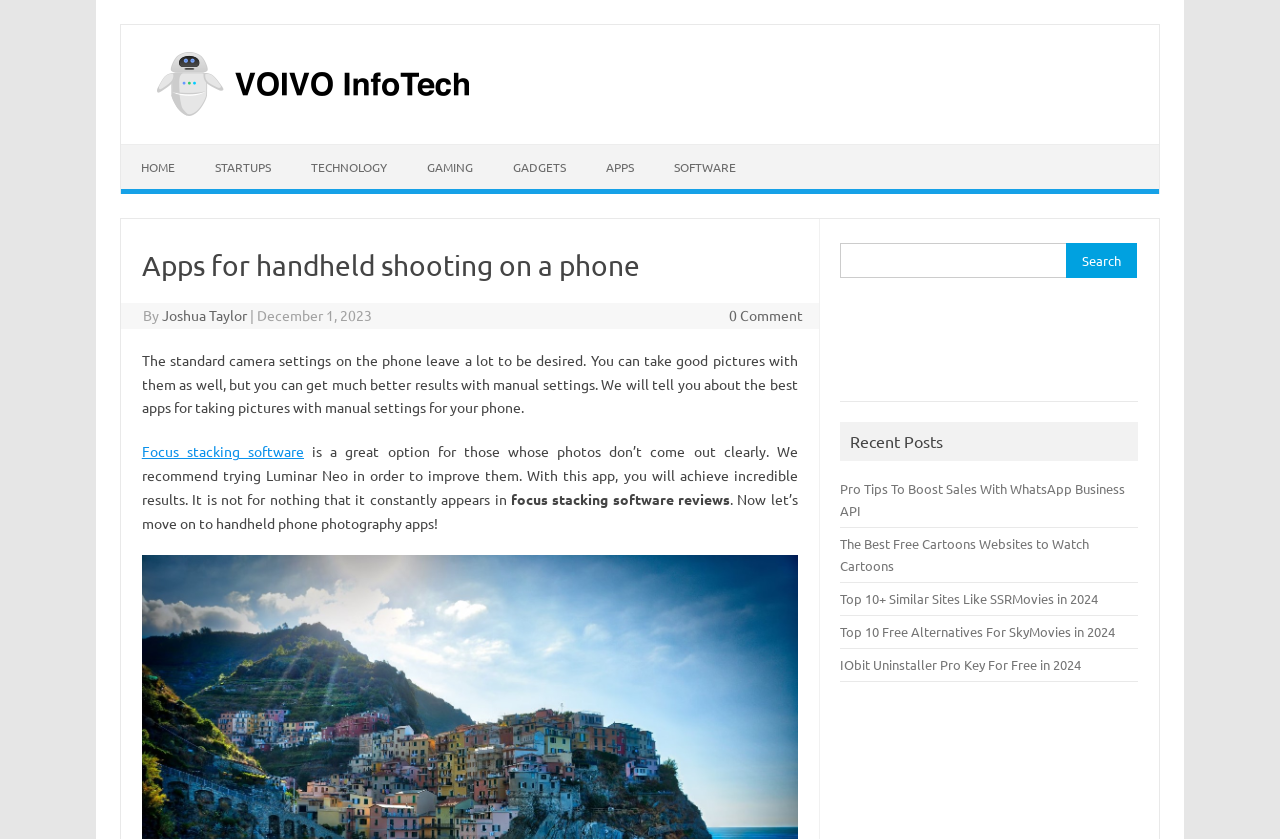Based on the image, provide a detailed and complete answer to the question: 
What is the purpose of the Focus stacking software?

According to the article, Focus stacking software is recommended to improve photo clarity, especially for those whose photos don't come out clearly.